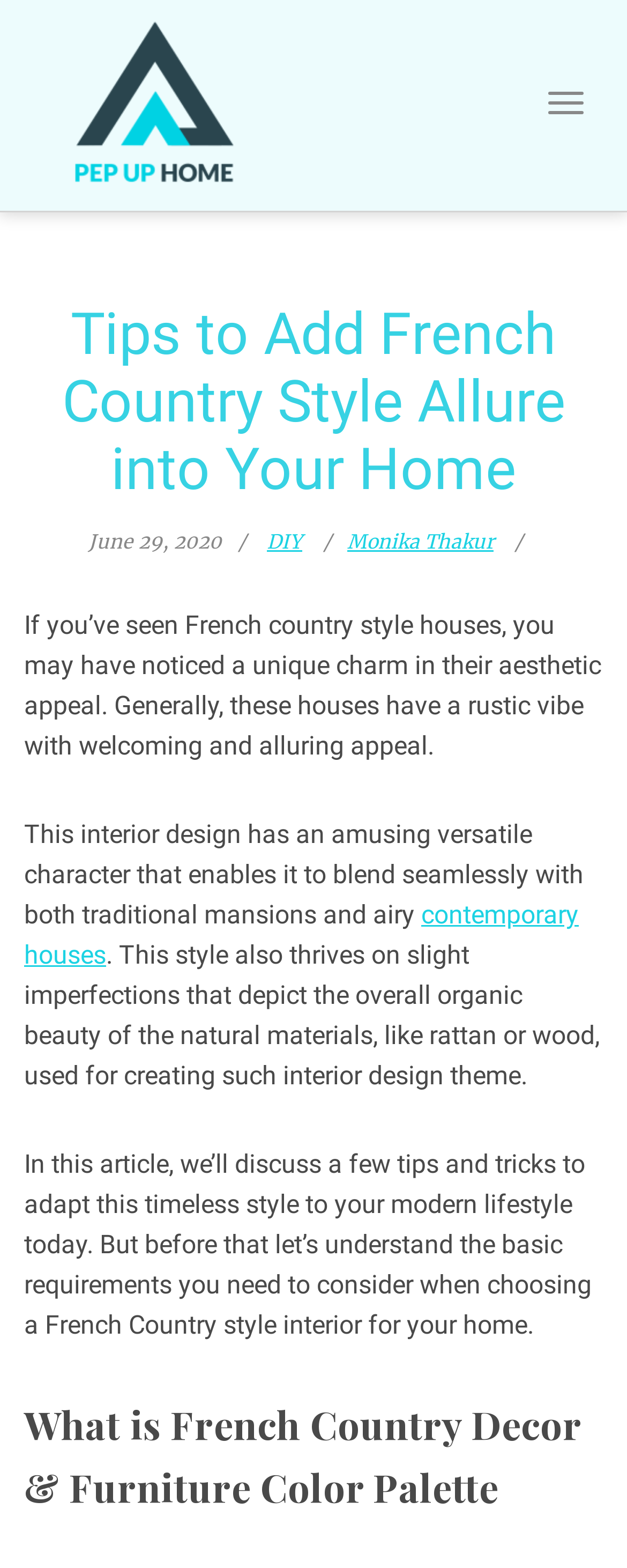Respond with a single word or phrase:
What is the material mentioned in the article?

rattan or wood